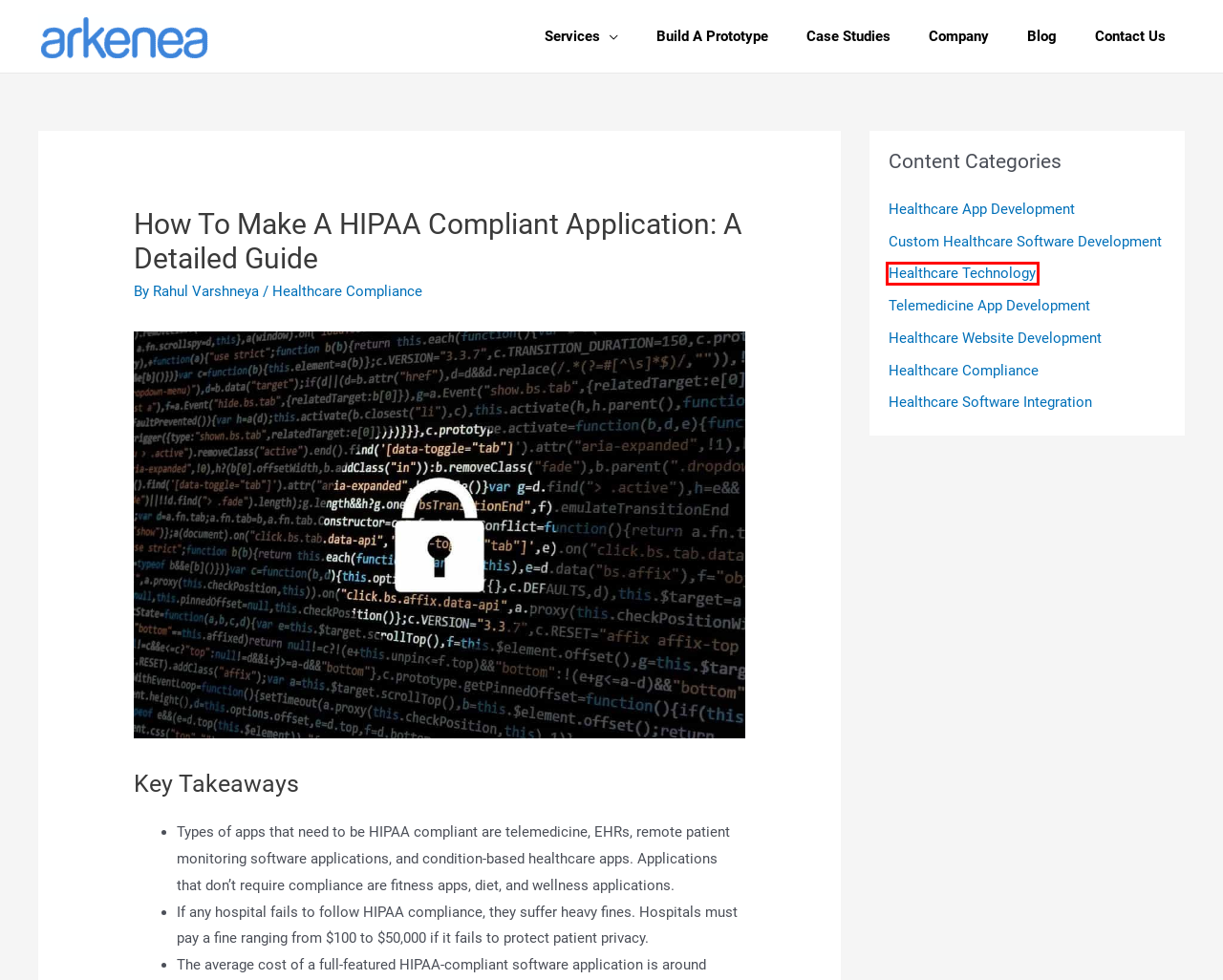After examining the screenshot of a webpage with a red bounding box, choose the most accurate webpage description that corresponds to the new page after clicking the element inside the red box. Here are the candidates:
A. Case Studies
B. Healthcare Website Development Archives |
C. Healthcare Technology Archives |
D. Telemedicine App Development Archives |
E. Healthcare Compliance Archives |
F. Rahul Varshneya, Author at
G. The Story That Made Us Successful | Arkenea
H. Contact Us

C